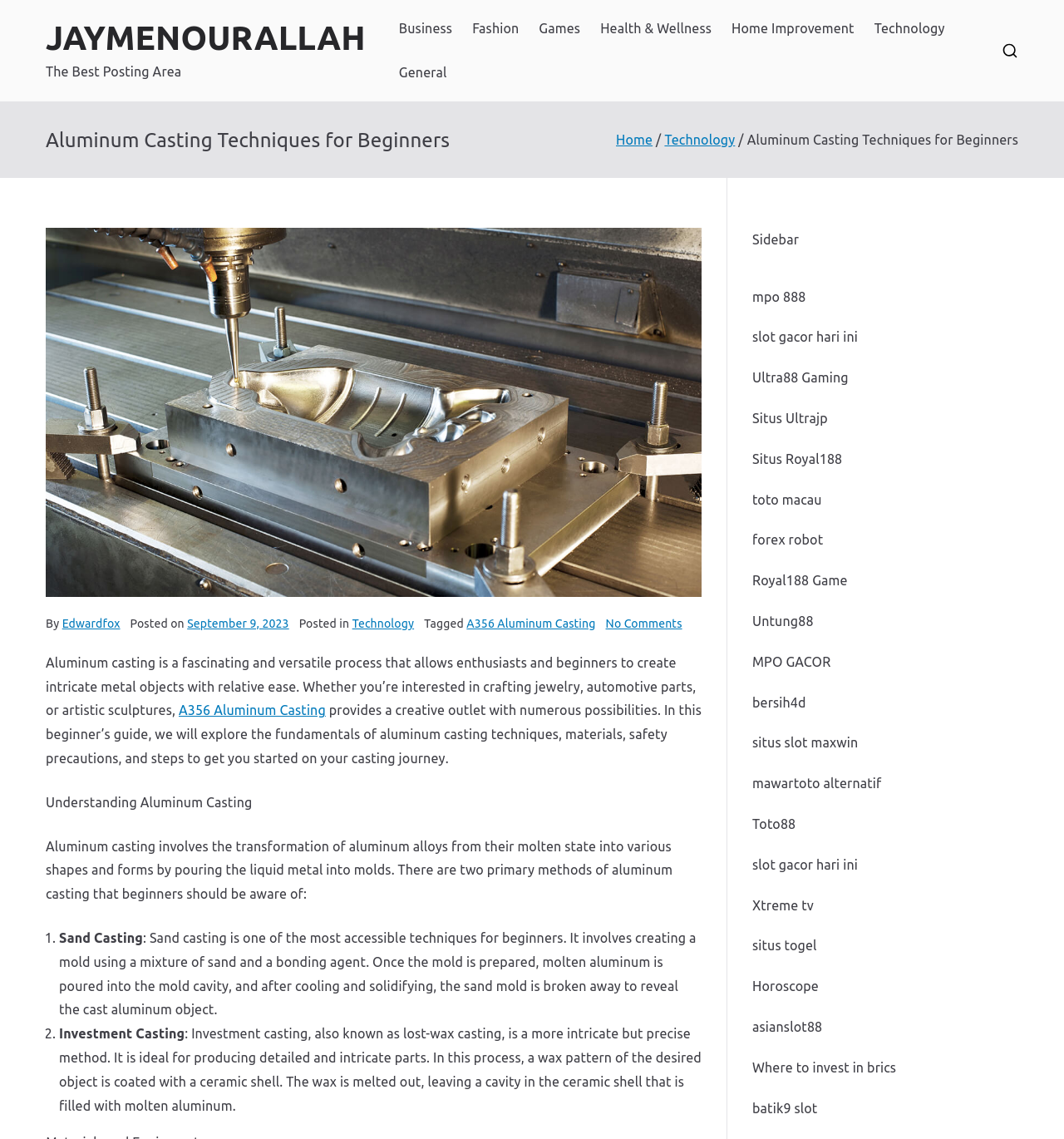Determine the heading of the webpage and extract its text content.

Aluminum Casting Techniques for Beginners